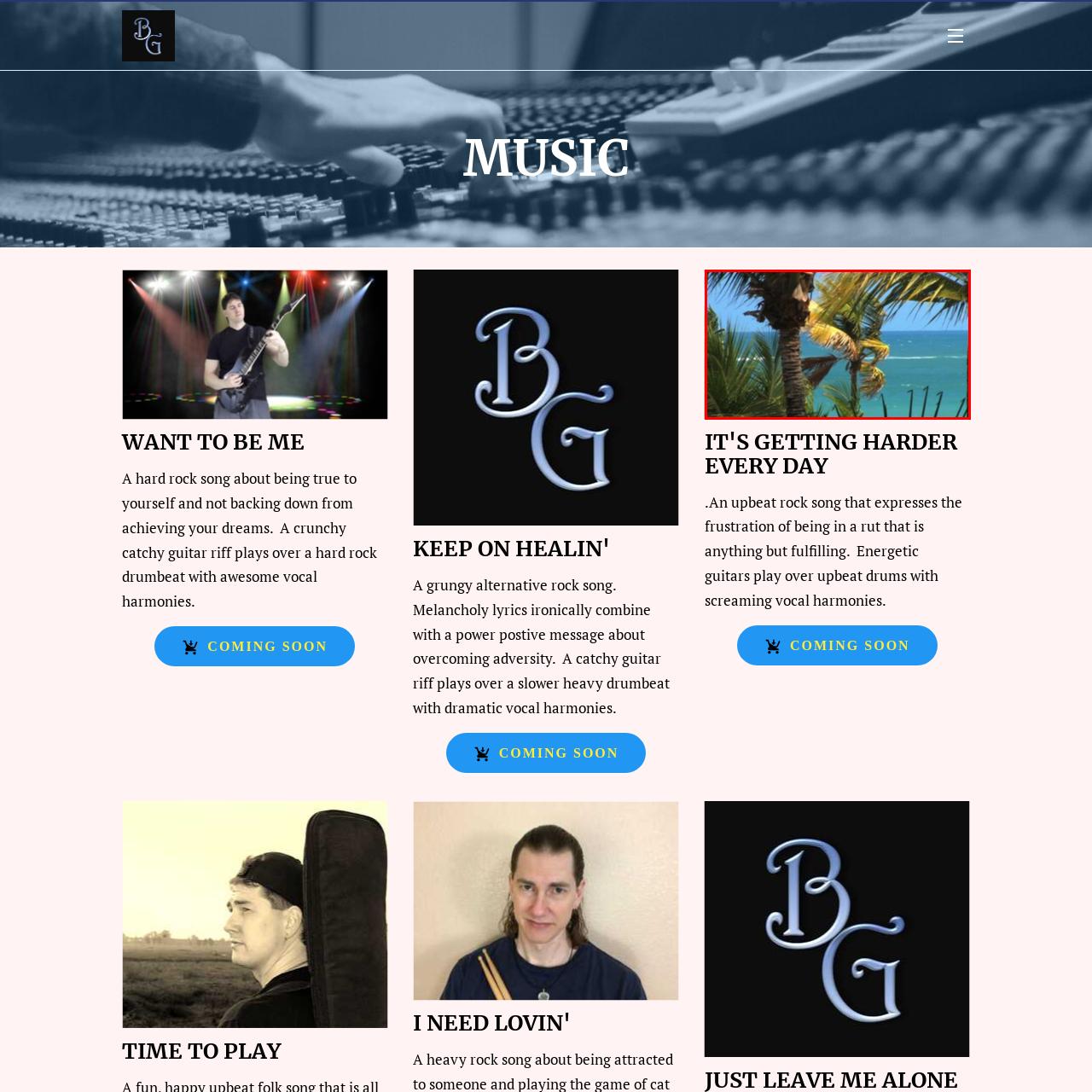Provide an in-depth description of the image within the red bounding box.

The image showcases a tranquil coastal scene, framed by swaying palm trees that add a tropical flair. In the background, the calm, turquoise waters stretch out to meet the horizon, with gentle waves lapping at the shore. The lush greenery contributes to the vibrant atmosphere, creating a serene and inviting setting. This picturesque view evokes a sense of relaxation and escape, perfect for anyone dreaming of a beach getaway or looking to unwind in nature's beauty.